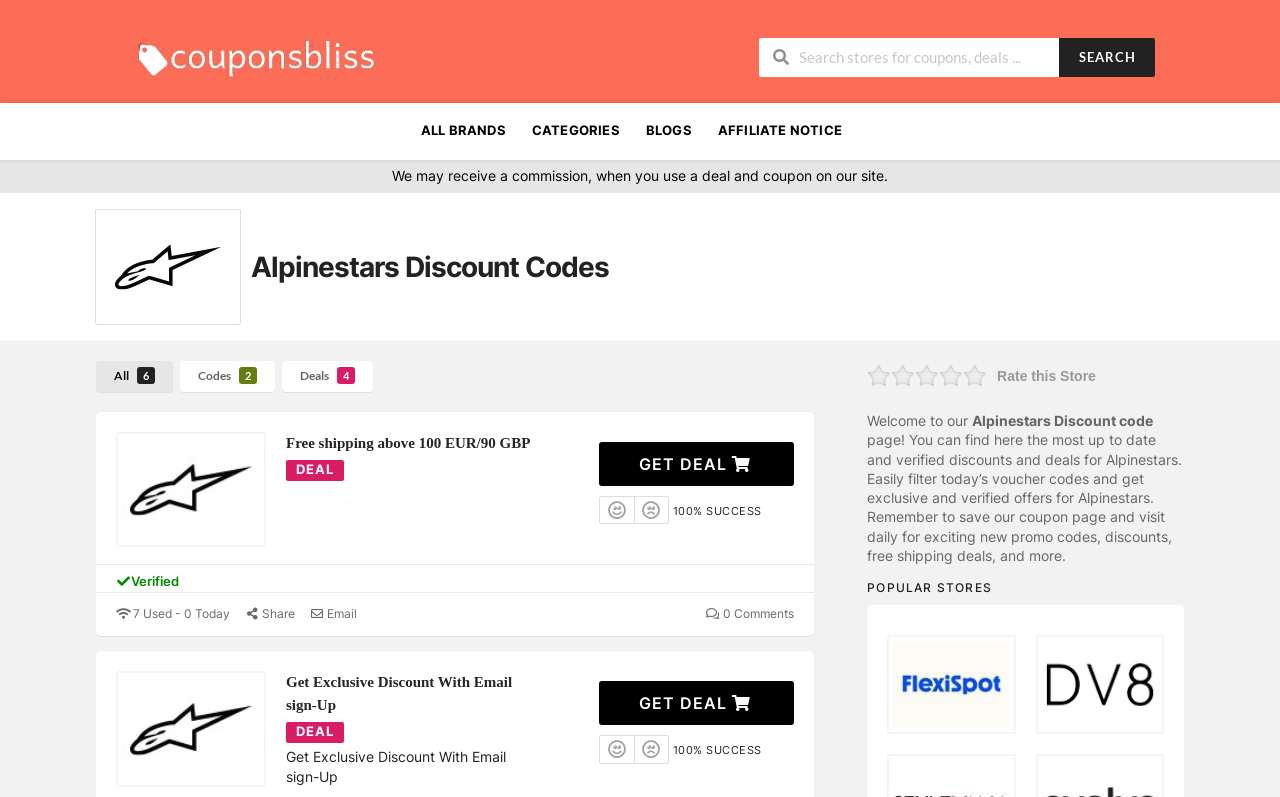Identify the bounding box coordinates of the region that needs to be clicked to carry out this instruction: "Visit Alpinestars page". Provide these coordinates as four float numbers ranging from 0 to 1, i.e., [left, top, right, bottom].

[0.074, 0.262, 0.188, 0.408]